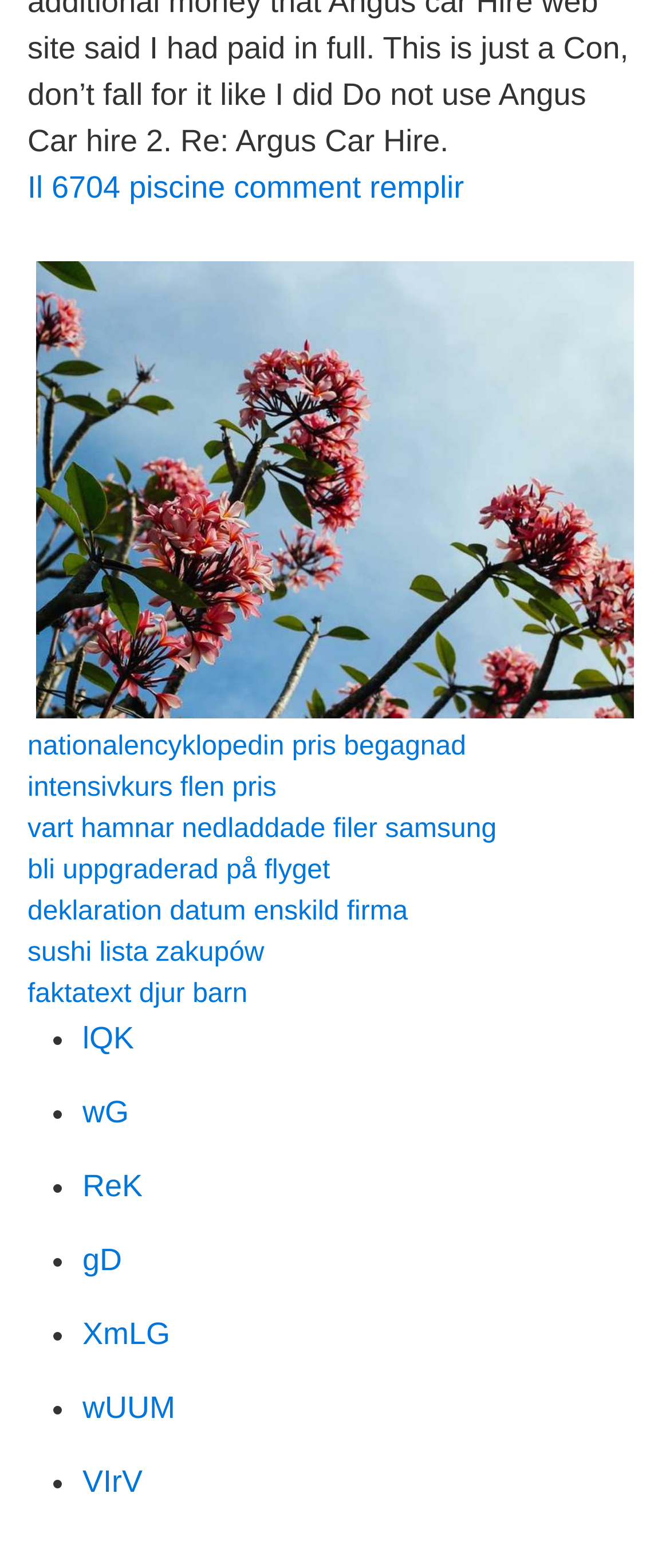Please find the bounding box coordinates of the element that must be clicked to perform the given instruction: "Play the video". The coordinates should be four float numbers from 0 to 1, i.e., [left, top, right, bottom].

None